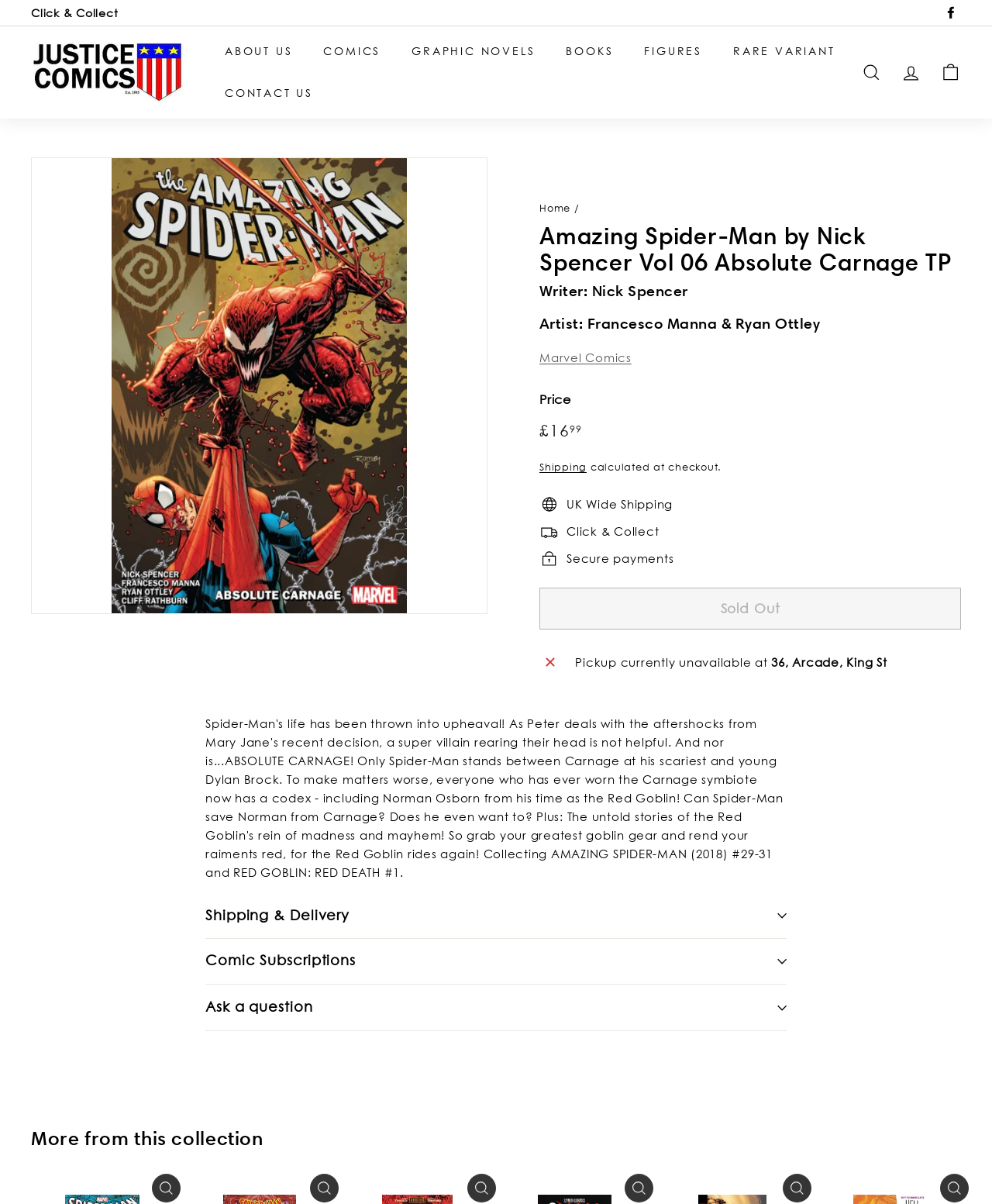Produce an elaborate caption capturing the essence of the webpage.

This webpage is about a comic book titled "Amazing Spider-Man by Nick Spencer Vol 06 Absolute Carnage TP" from Justice Comics. At the top left corner, there is a link to skip to the content. Below it, there are several navigation links, including "ABOUT US", "COMICS", "GRAPHIC NOVELS", "BOOKS", "FIGURES", and "RARE VARIANT". 

On the top right corner, there are social media links, including Facebook, and buttons for searching, accessing an account, and viewing a cart. 

The main content of the page is about the comic book. There is a large image of the comic book cover on the left side, with a "Zoom" button on top of it. On the right side, there is a navigation breadcrumb trail showing the path from the home page to this product page. 

Below the breadcrumb trail, there are several headings and paragraphs describing the comic book, including the title, writer, artist, publisher, and price. The price is £16.99, and there is a note that shipping will be calculated at checkout. 

Further down, there are links to information about shipping and a note about UK-wide shipping, click-and-collect, and secure payments. There is also a "Sold Out" button, indicating that the product is currently unavailable. 

Below the product information, there are three buttons to access more information about shipping and delivery, comic subscriptions, and asking a question. 

At the very bottom of the page, there is a section titled "More from this collection" with a list of related products.